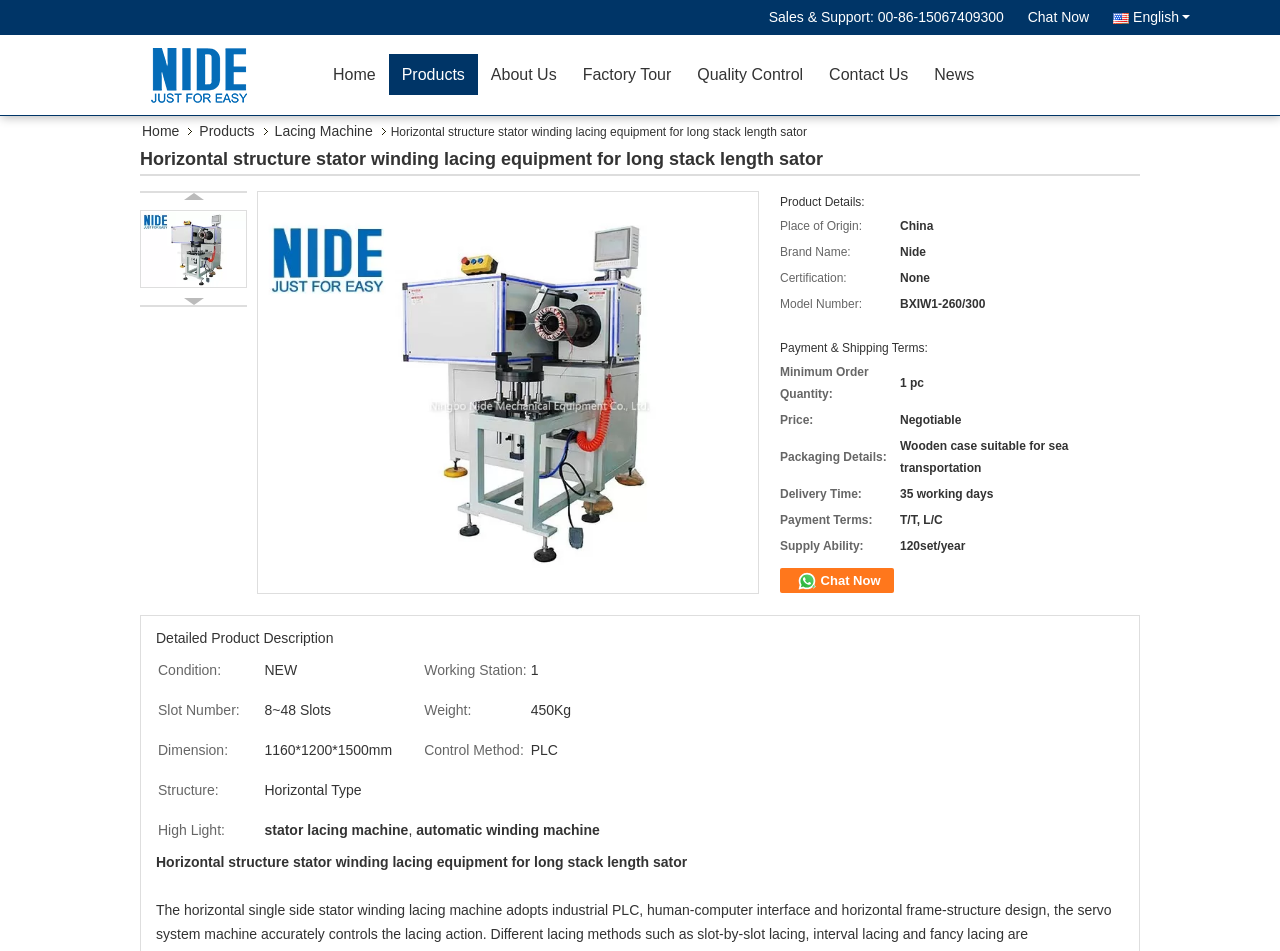Offer a meticulous description of the webpage's structure and content.

This webpage is about a product called "Horizontal structure stator winding lacing equipment for long stack length sator" from a Chinese company, NINGBO NIDE MECHANICAL EQUIPMENT CO.,LTD. At the top of the page, there is a navigation menu with links to "Home", "Products", "About Us", "Factory Tour", "Quality Control", "Contact Us", and "News". Below the navigation menu, there is a section with contact information, including a phone number and a "Chat Now" button.

The main content of the page is divided into several sections. The first section displays the product name and a brief description. Below this section, there is a table with product details, including the place of origin, brand name, certification, and model number.

The next section is about payment and shipping terms, which includes a table with information on minimum order quantity, price, packaging details, delivery time, payment terms, and supply ability.

Further down the page, there is a section with a detailed product description, which includes a table with specifications such as condition, working station, slot number, weight, dimension, and control method.

Throughout the page, there are several images and links to related pages, including a link to the company's homepage and a "Chat Now" button. The overall layout of the page is organized and easy to navigate, with clear headings and concise text.